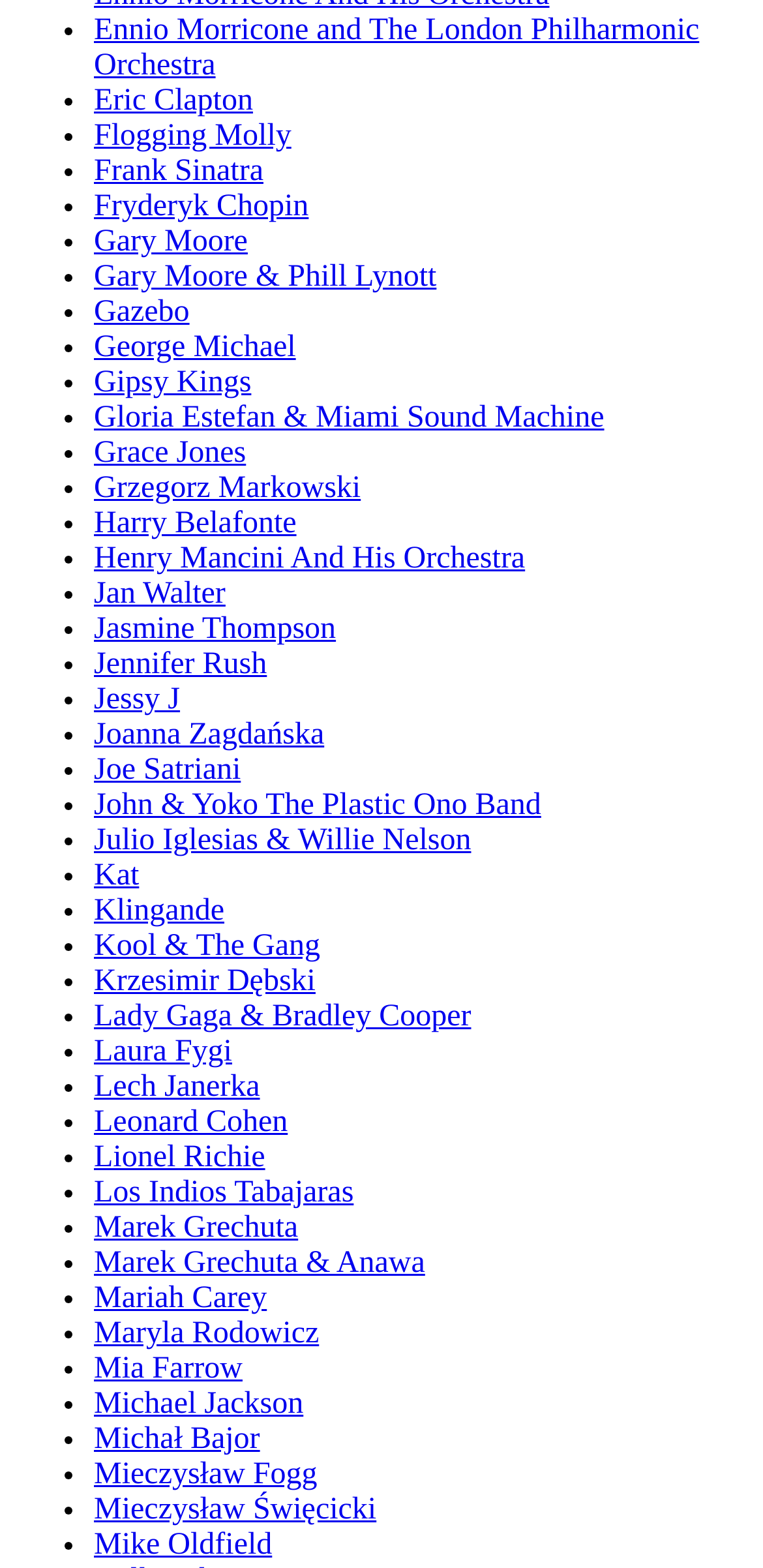Give a one-word or one-phrase response to the question:
What is the purpose of the bullet points on this webpage?

To separate artists